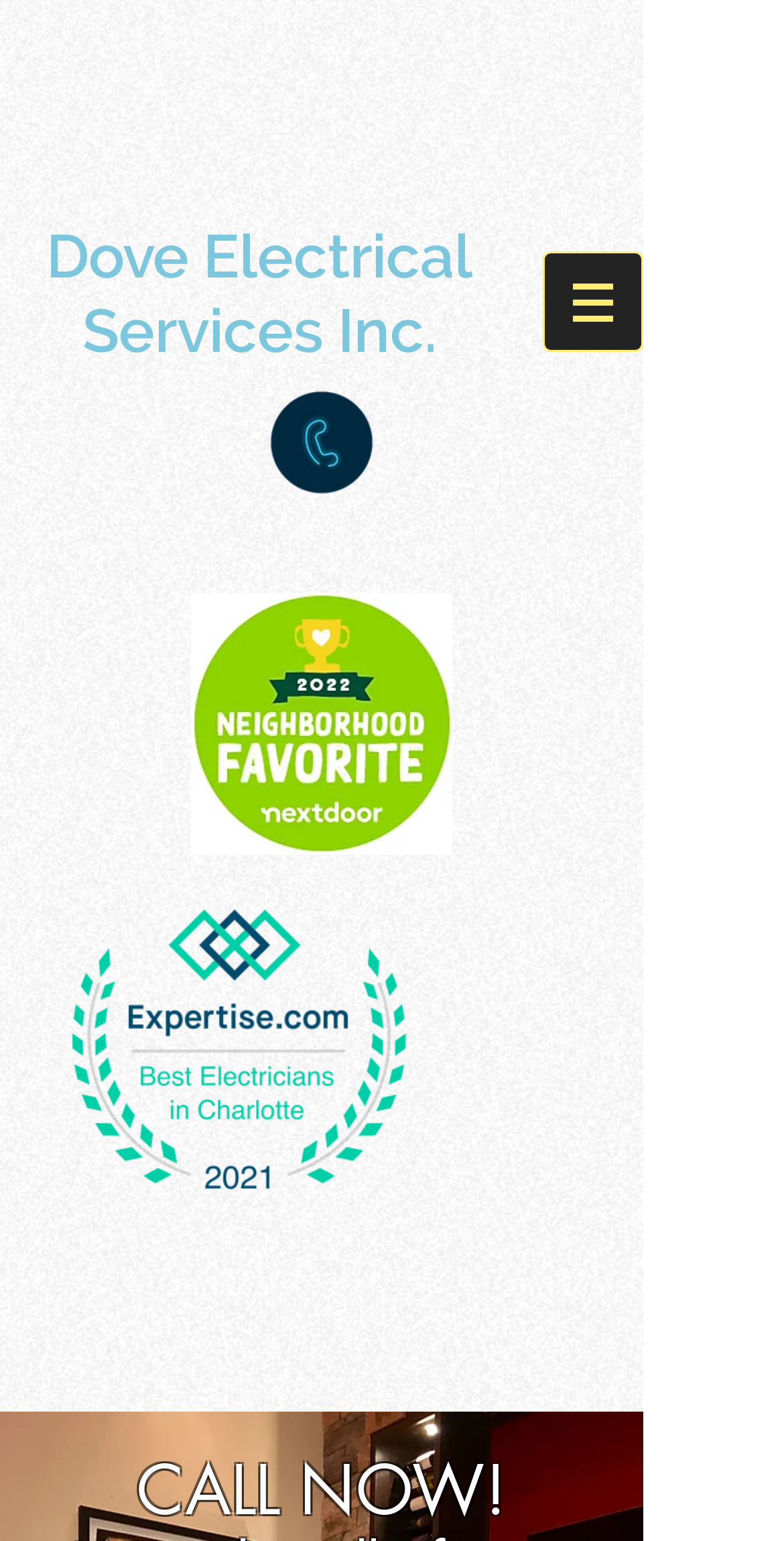Determine the bounding box for the UI element as described: "Dove Electrical Services Inc.". The coordinates should be represented as four float numbers between 0 and 1, formatted as [left, top, right, bottom].

[0.059, 0.144, 0.603, 0.237]